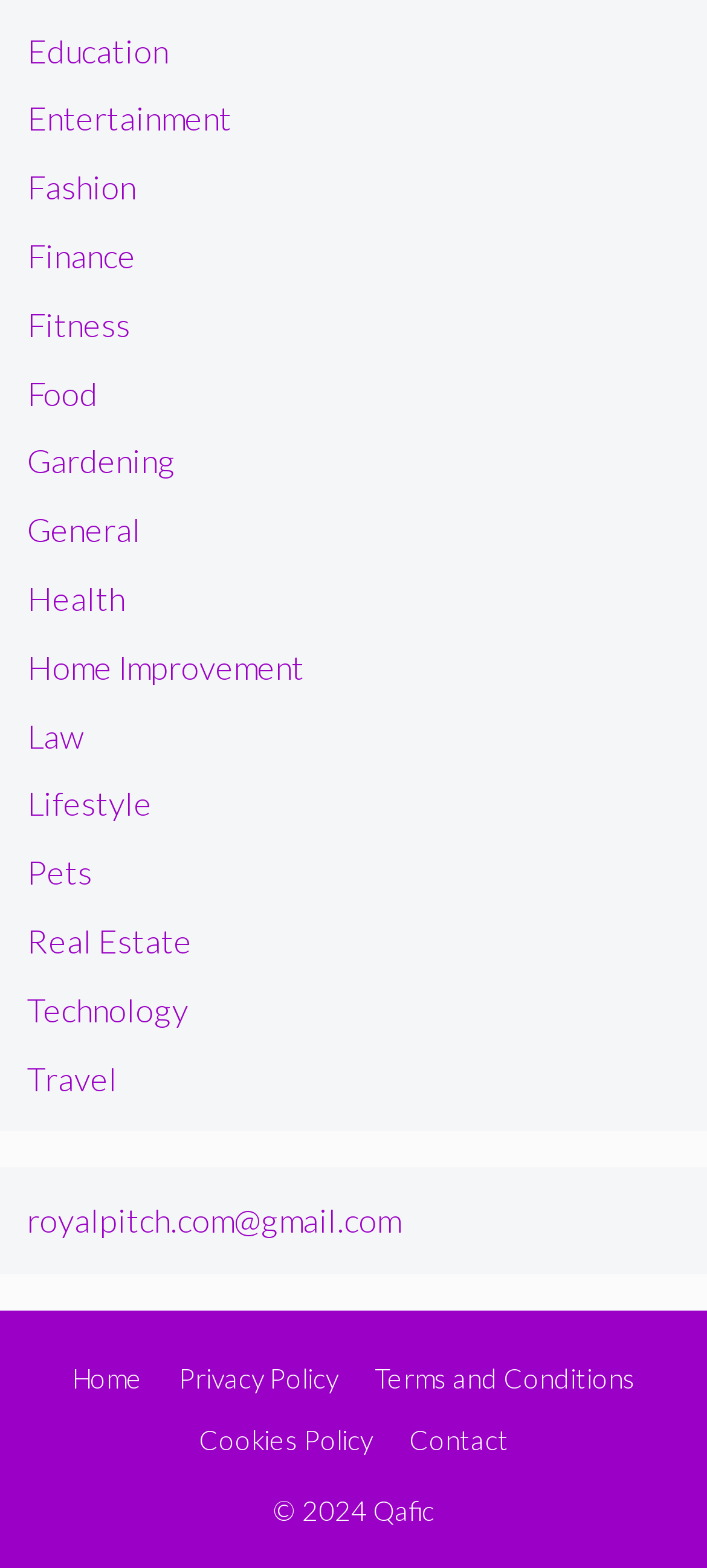Please find the bounding box for the UI component described as follows: "Gardening".

[0.038, 0.281, 0.249, 0.307]